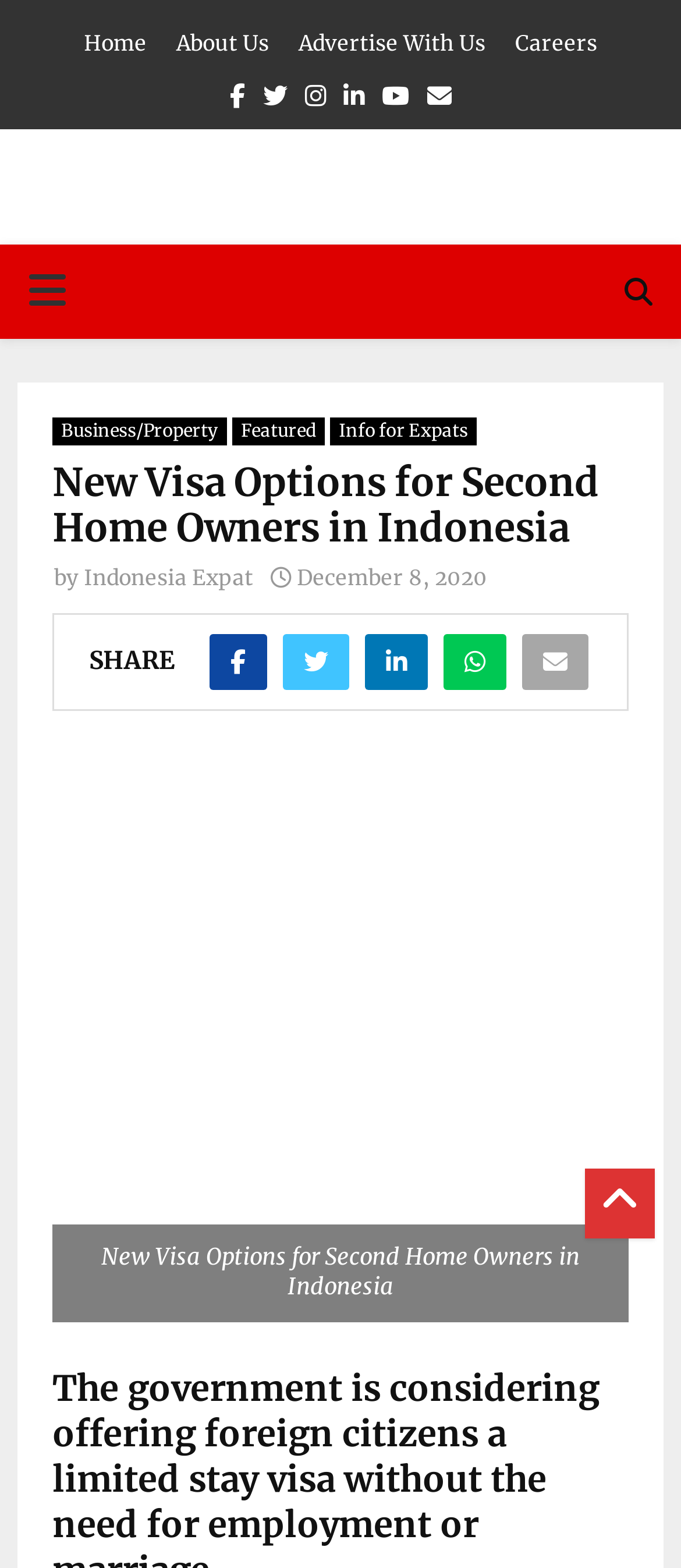What is the purpose of the 'PRIMARY MENU' button?
Answer the question based on the image using a single word or a brief phrase.

To expand the menu